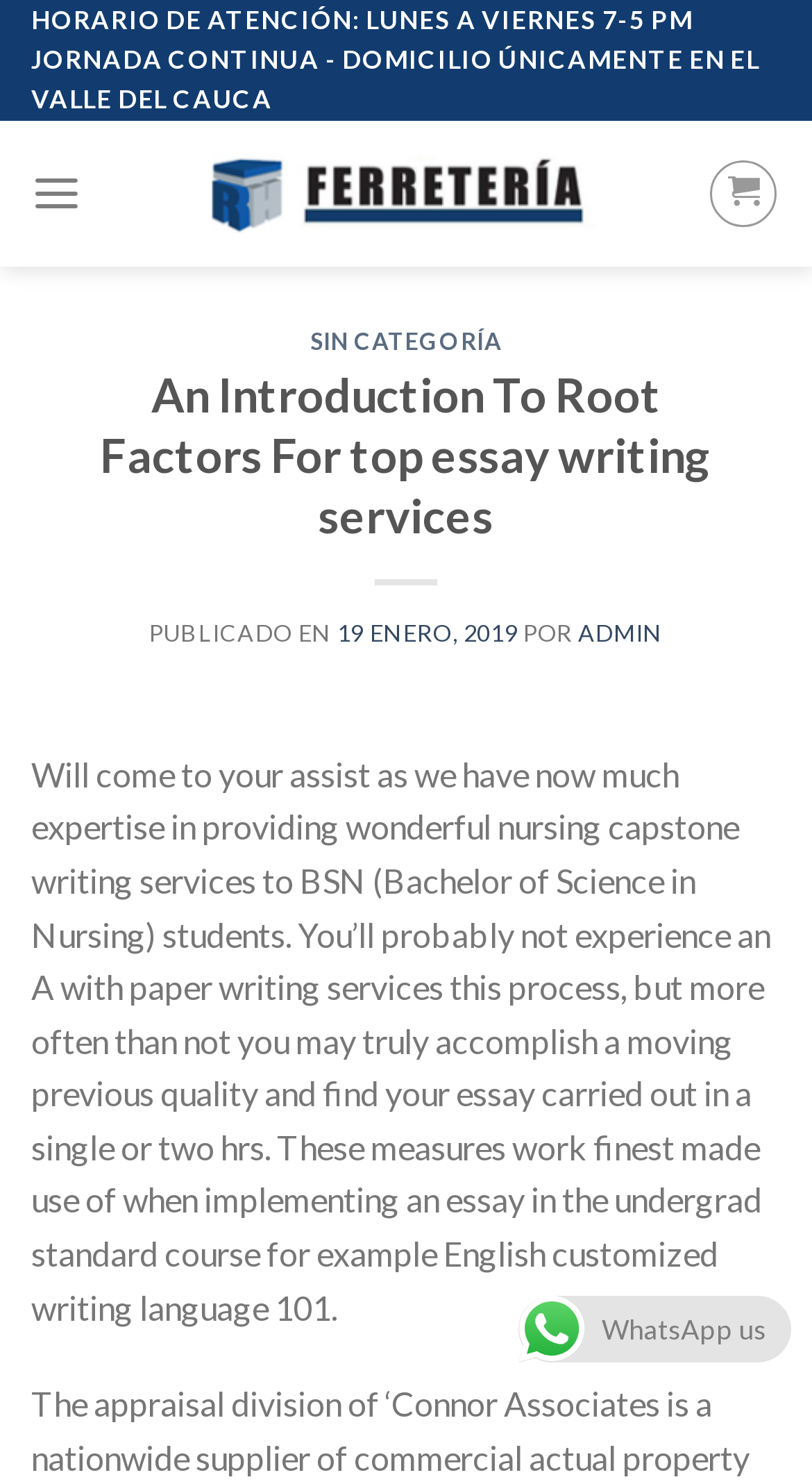What is the date of the article?
Please provide a comprehensive answer to the question based on the webpage screenshot.

I found the date of the article by looking at the link element with the text '19 ENERO, 2019' inside the HeaderAsNonLandmark element.